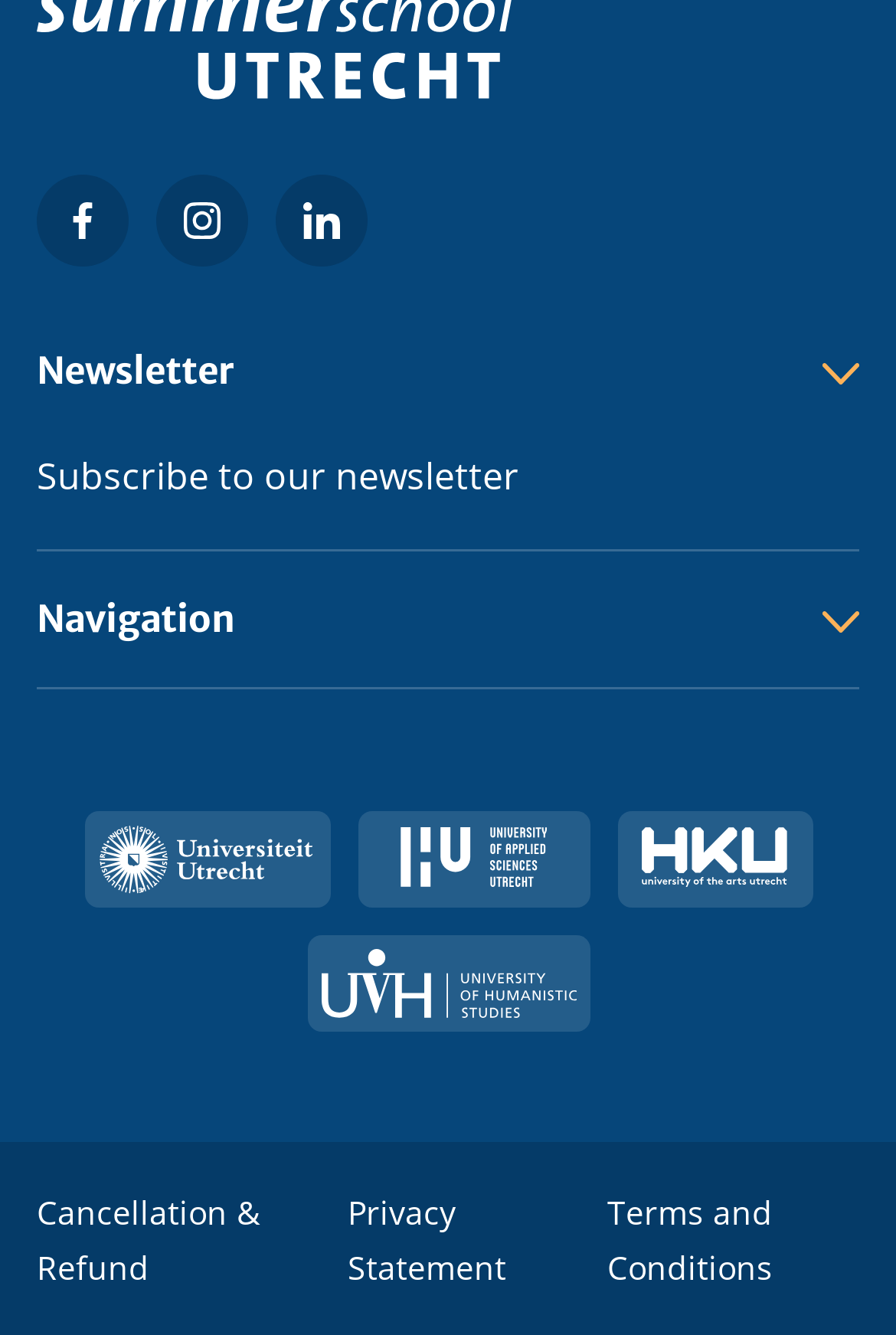Point out the bounding box coordinates of the section to click in order to follow this instruction: "Read Terms and Conditions".

[0.678, 0.892, 0.862, 0.966]